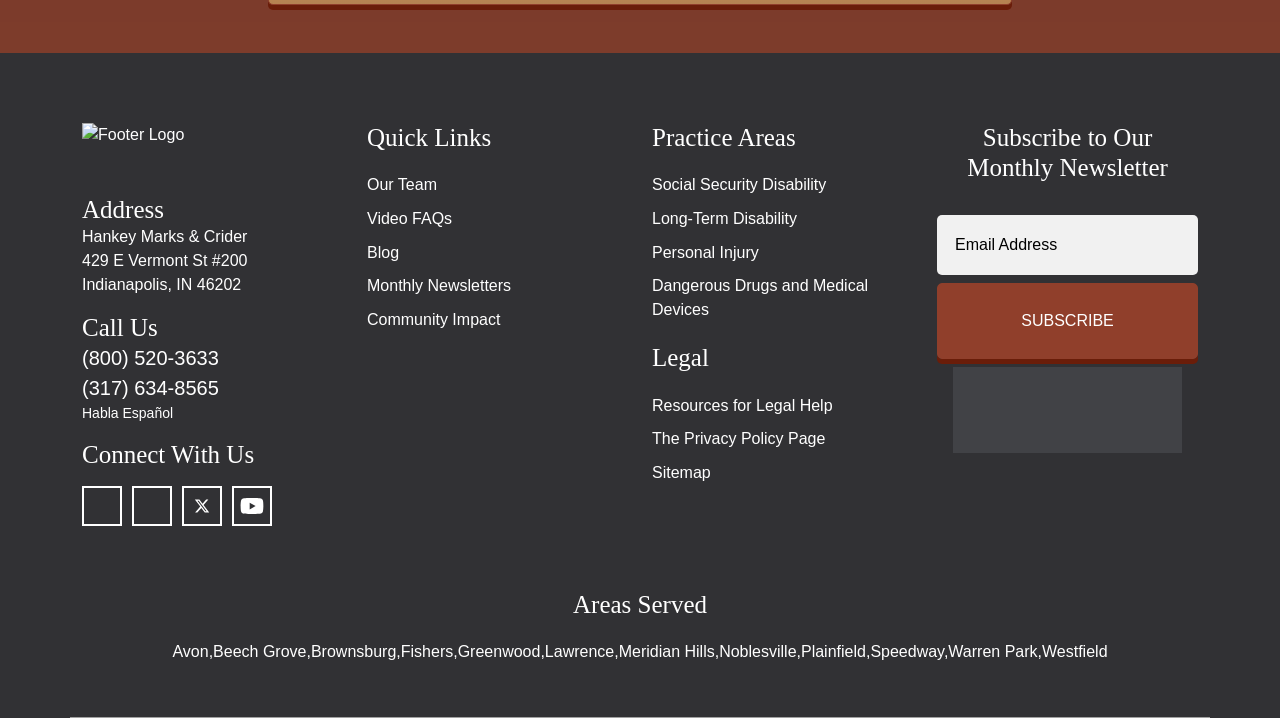What areas are served by the company?
Answer the question with a single word or phrase derived from the image.

Avon, Beech Grove, Brownsburg, ...